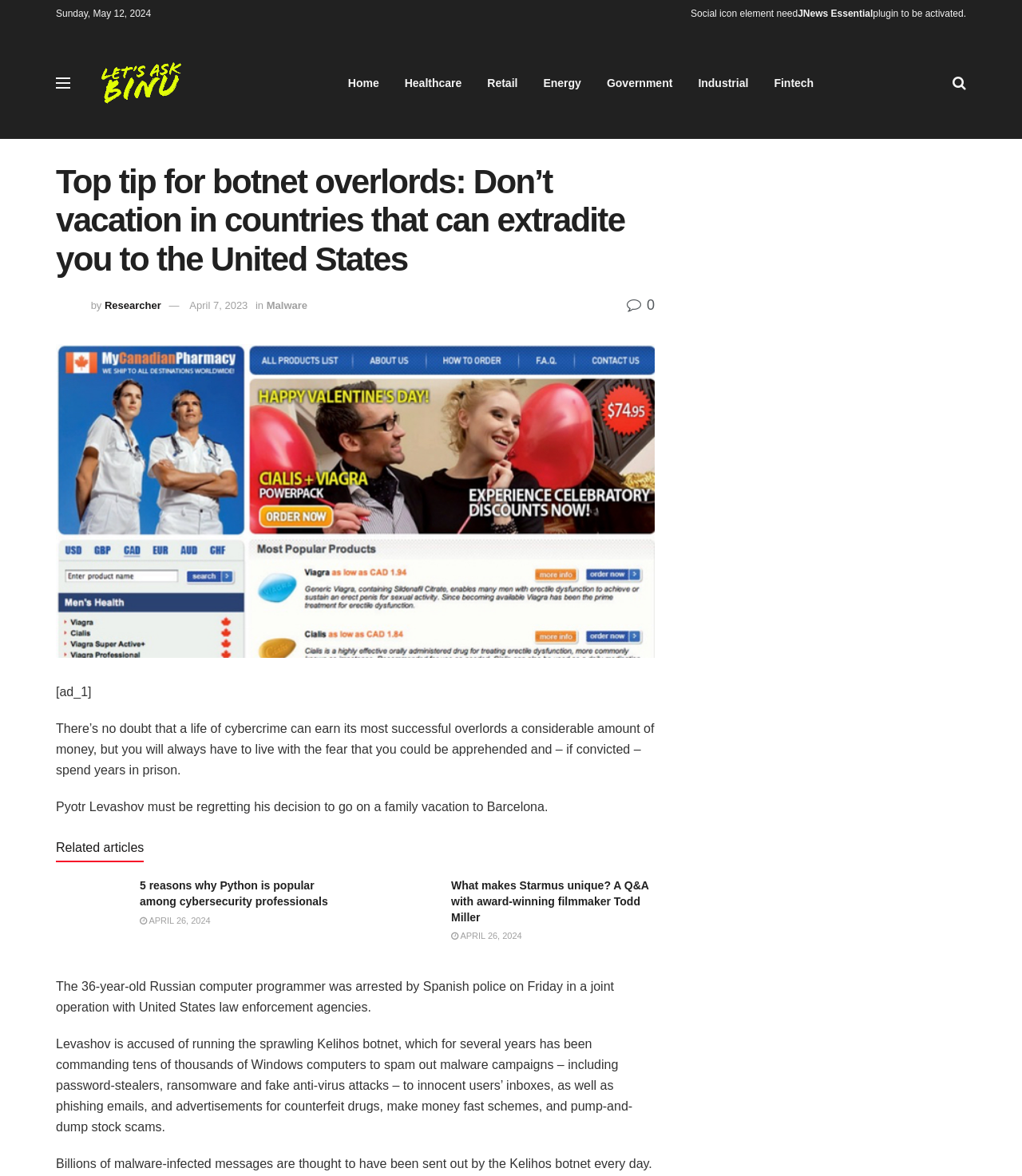Specify the bounding box coordinates of the element's region that should be clicked to achieve the following instruction: "Click the 'Home' link". The bounding box coordinates consist of four float numbers between 0 and 1, in the format [left, top, right, bottom].

[0.328, 0.054, 0.383, 0.088]